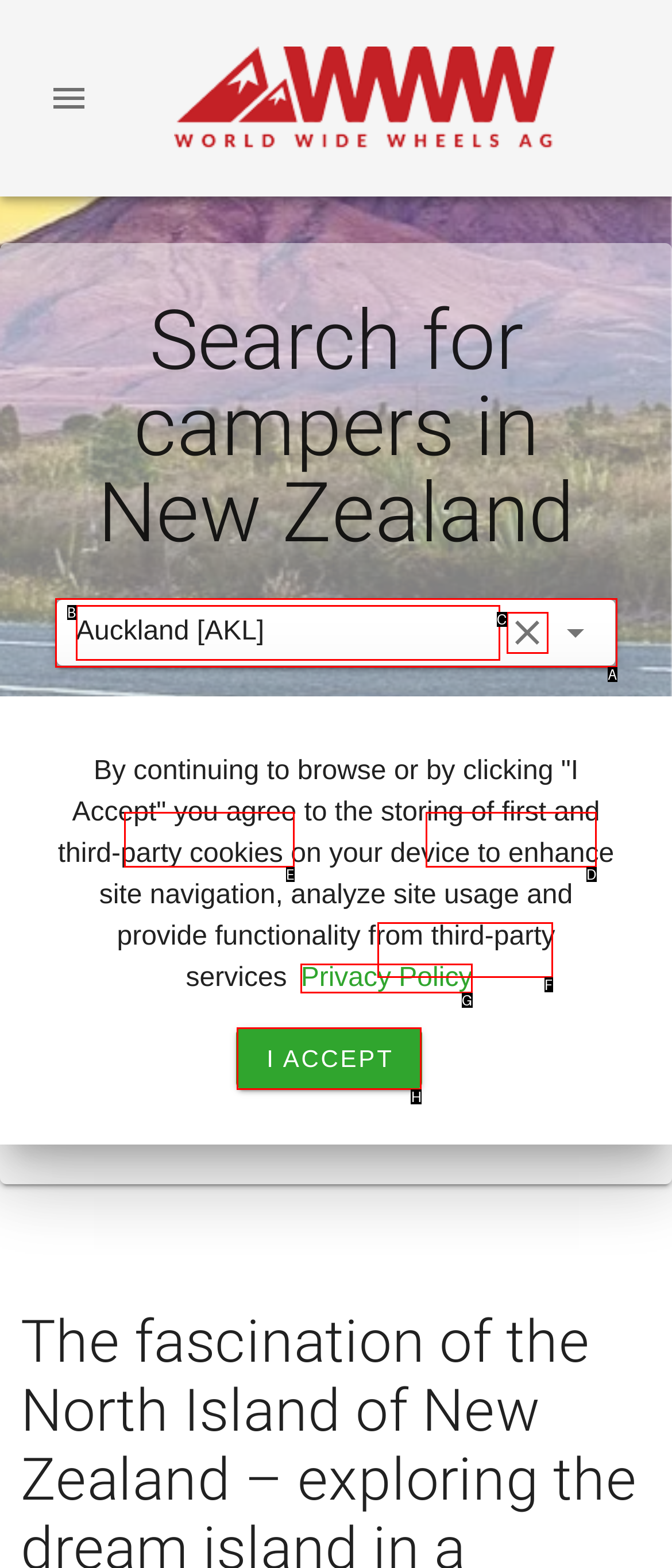For the given instruction: Choose travel dates, determine which boxed UI element should be clicked. Answer with the letter of the corresponding option directly.

E